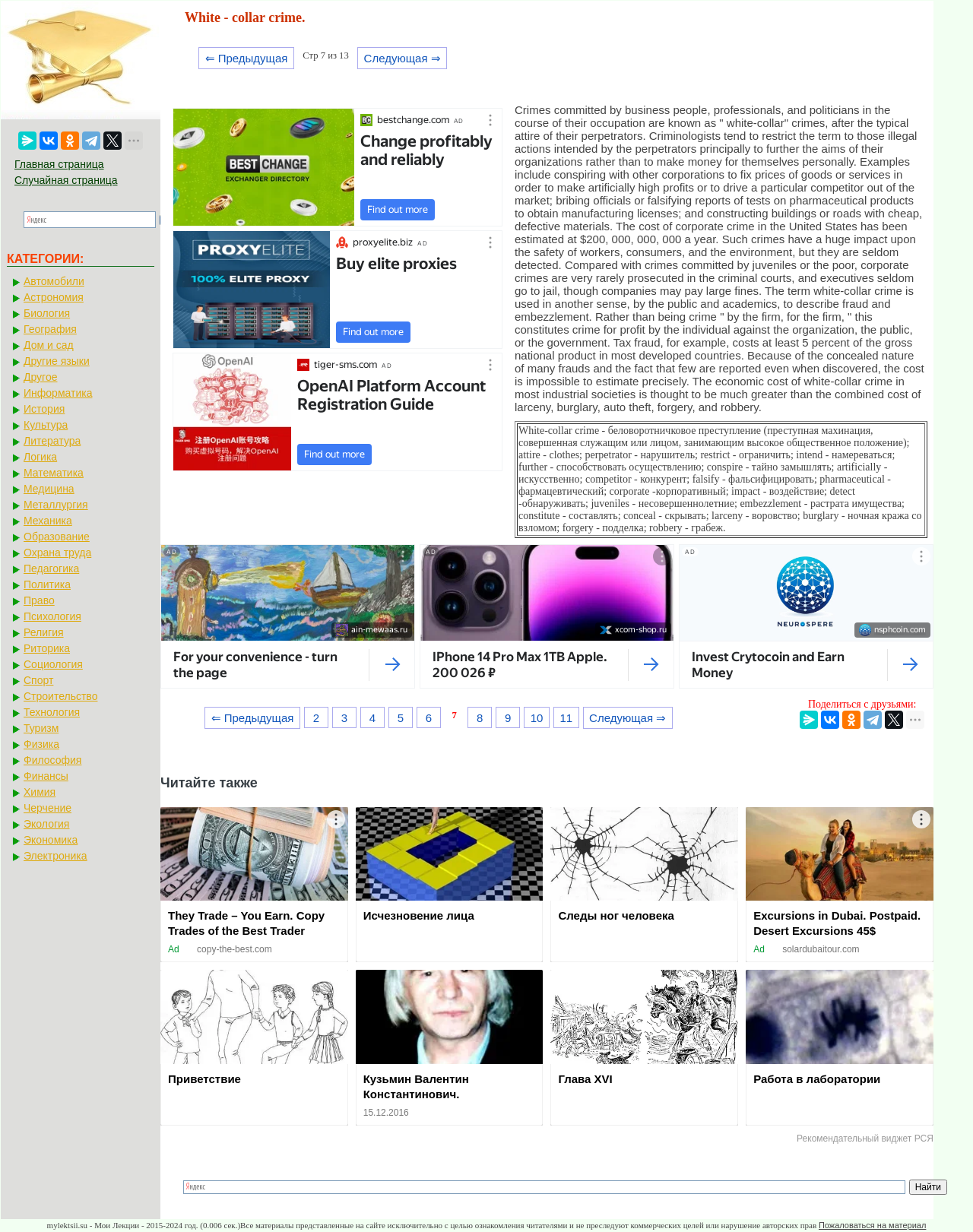Provide the bounding box coordinates of the area you need to click to execute the following instruction: "Learn more about bestchange.com".

[0.37, 0.093, 0.461, 0.102]